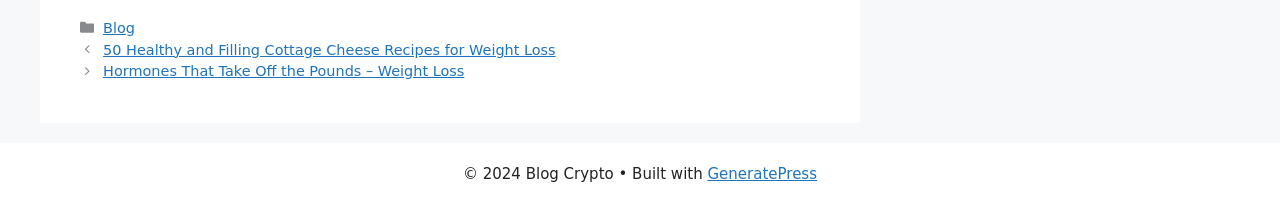What is the category of the first post?
Please provide a single word or phrase as your answer based on the screenshot.

Not specified